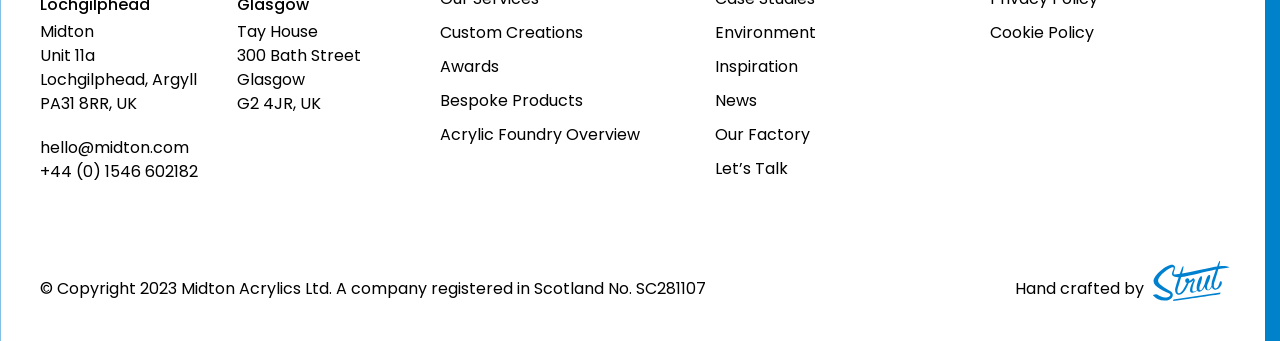Identify the bounding box coordinates for the UI element described as: "info@hotax.de". The coordinates should be provided as four floats between 0 and 1: [left, top, right, bottom].

None